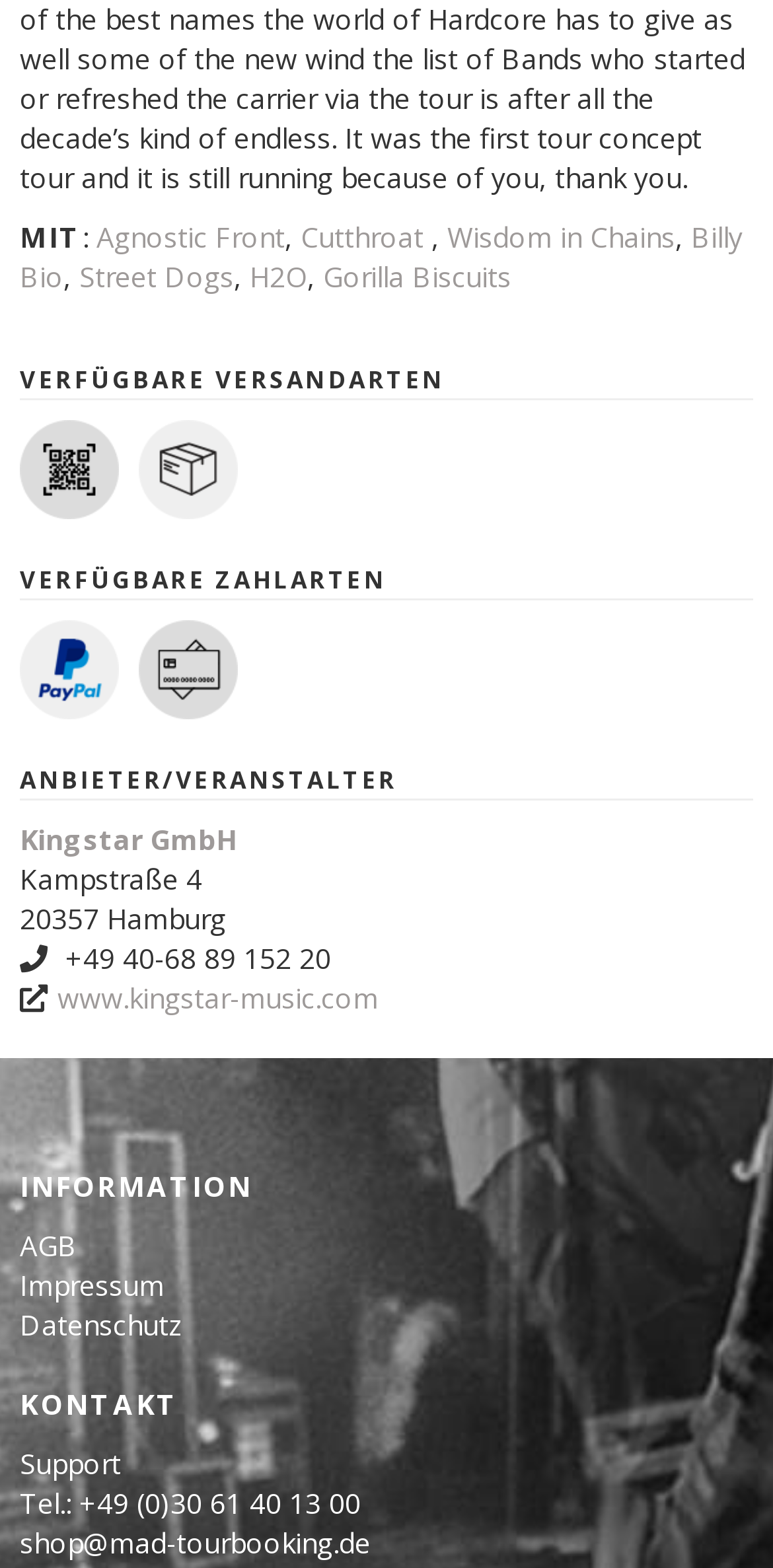What are the available shipping methods?
Using the picture, provide a one-word or short phrase answer.

Print@home/Mobile-Ticket, Paketversand